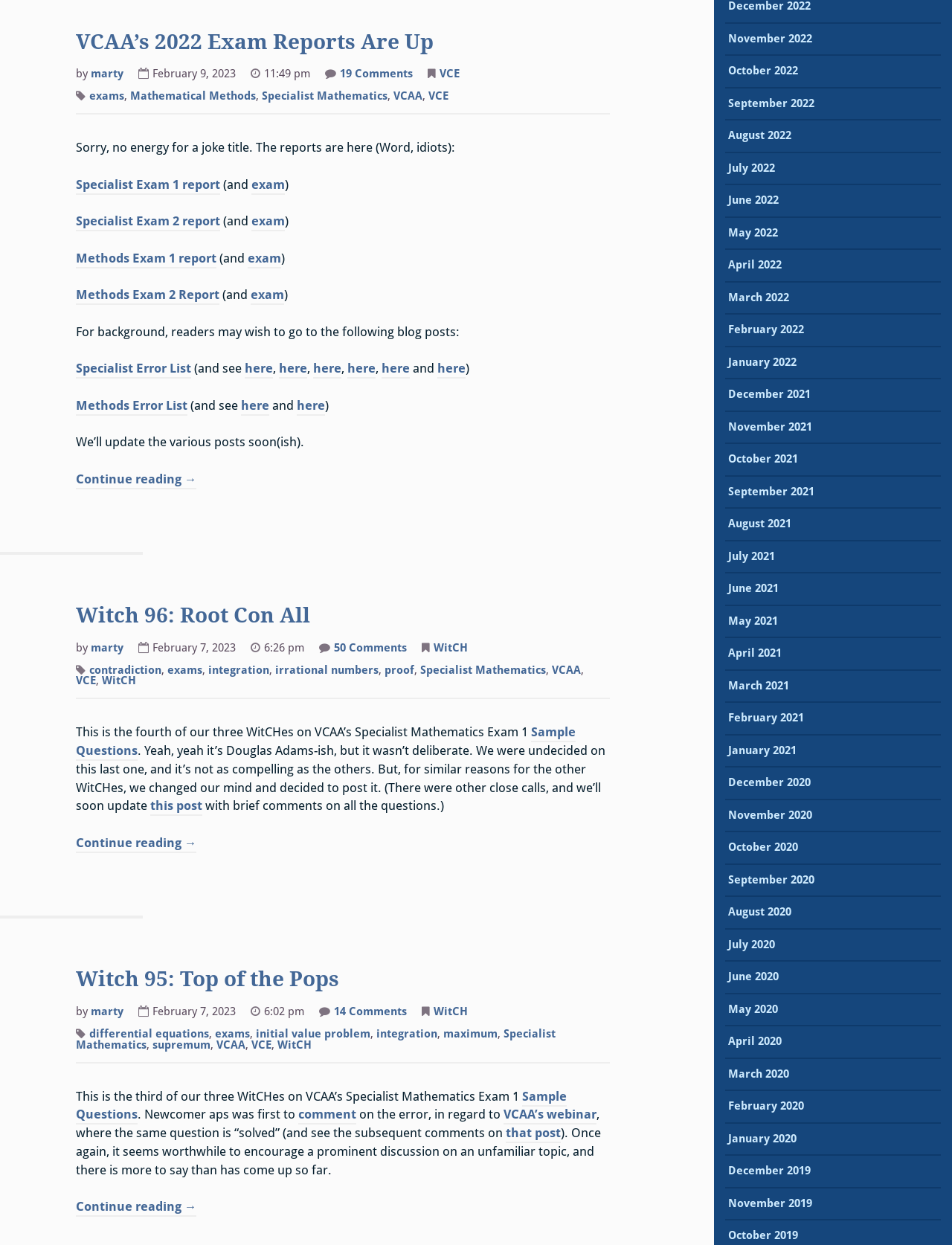What is the title of the latest article?
Answer the question in a detailed and comprehensive manner.

The latest article is identified by the heading element with the text 'VCAA’s 2022 Exam Reports Are Up' which is located at the top of the webpage.